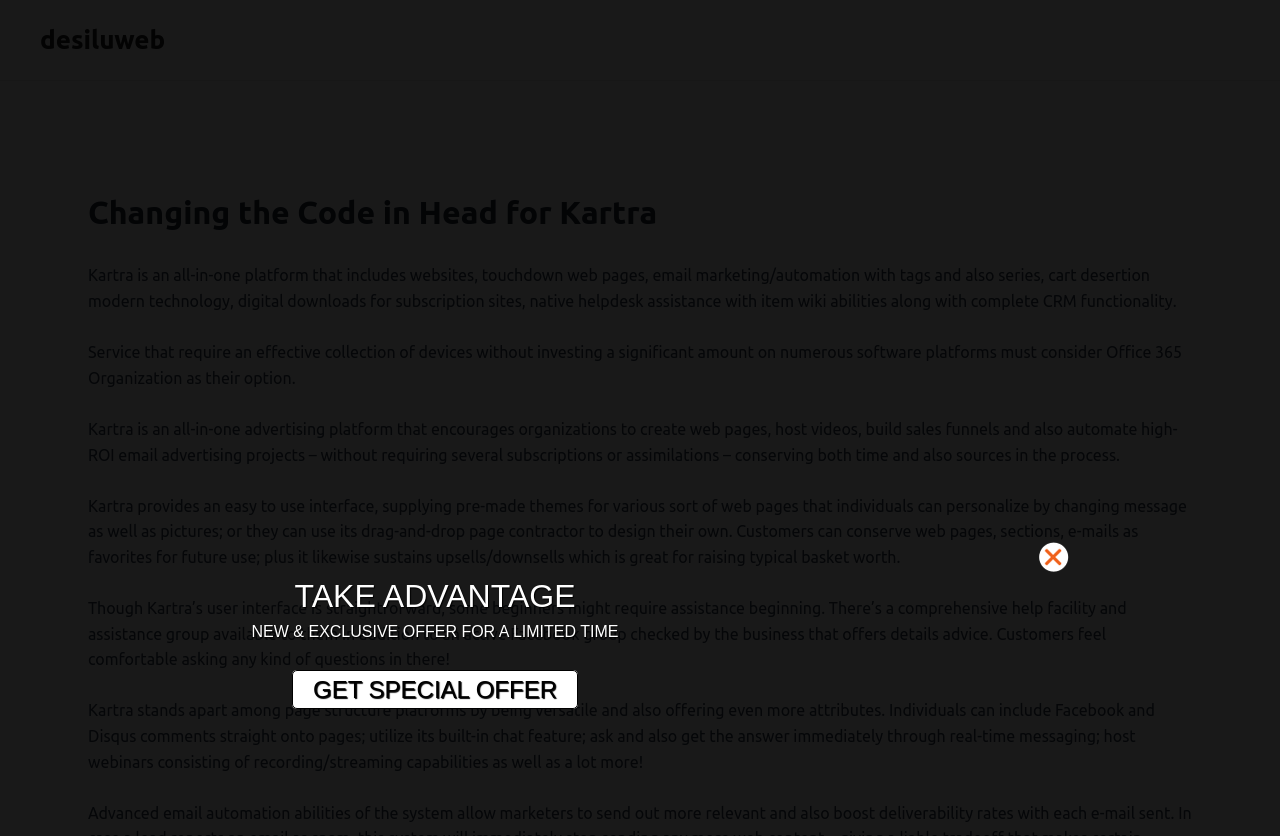Provide the bounding box coordinates for the UI element that is described as: "parent_node: TAKE ADVANTAGE".

[0.648, 0.648, 0.68, 0.698]